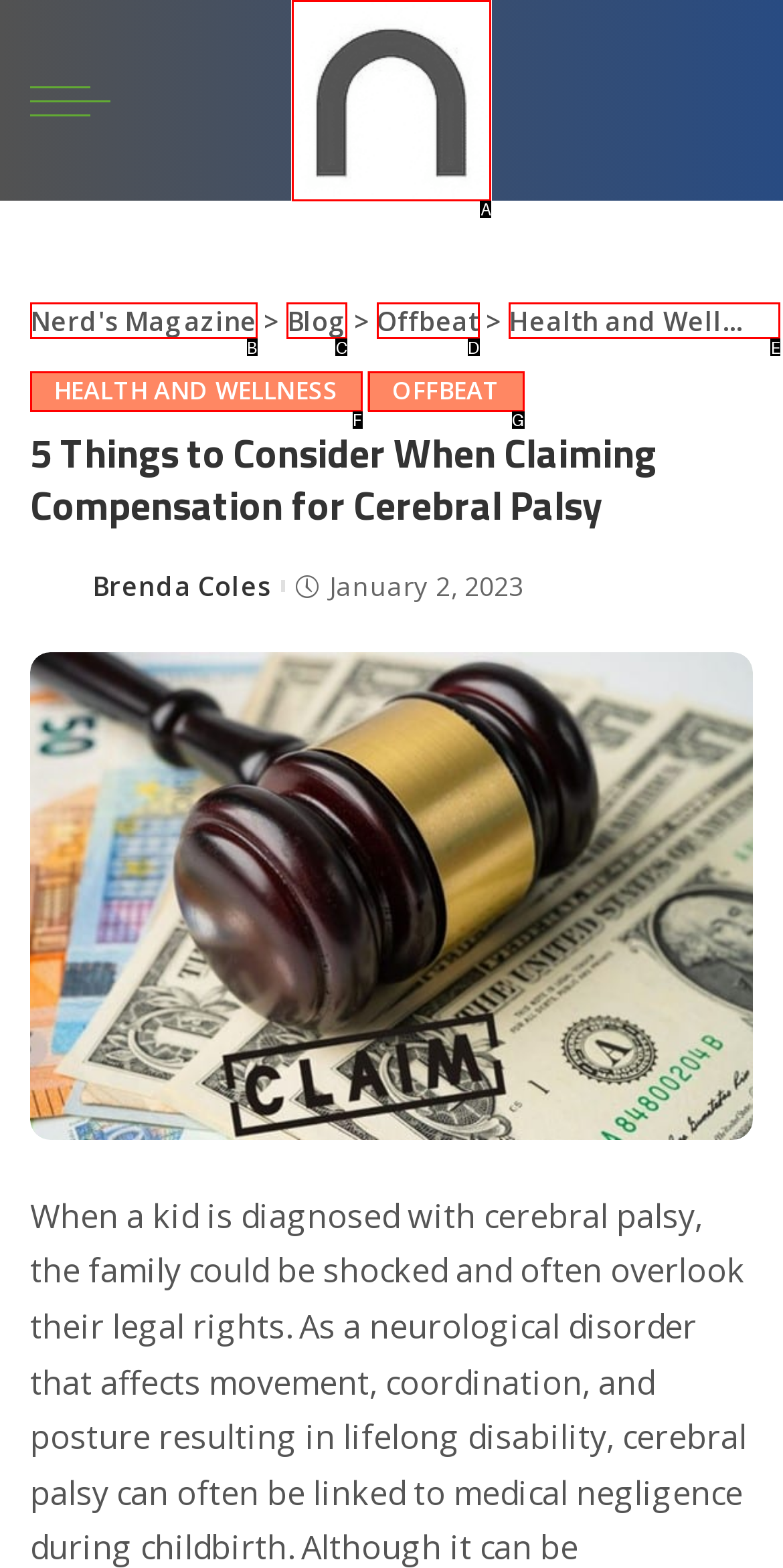Identify the letter of the UI element that corresponds to: Blog
Respond with the letter of the option directly.

C